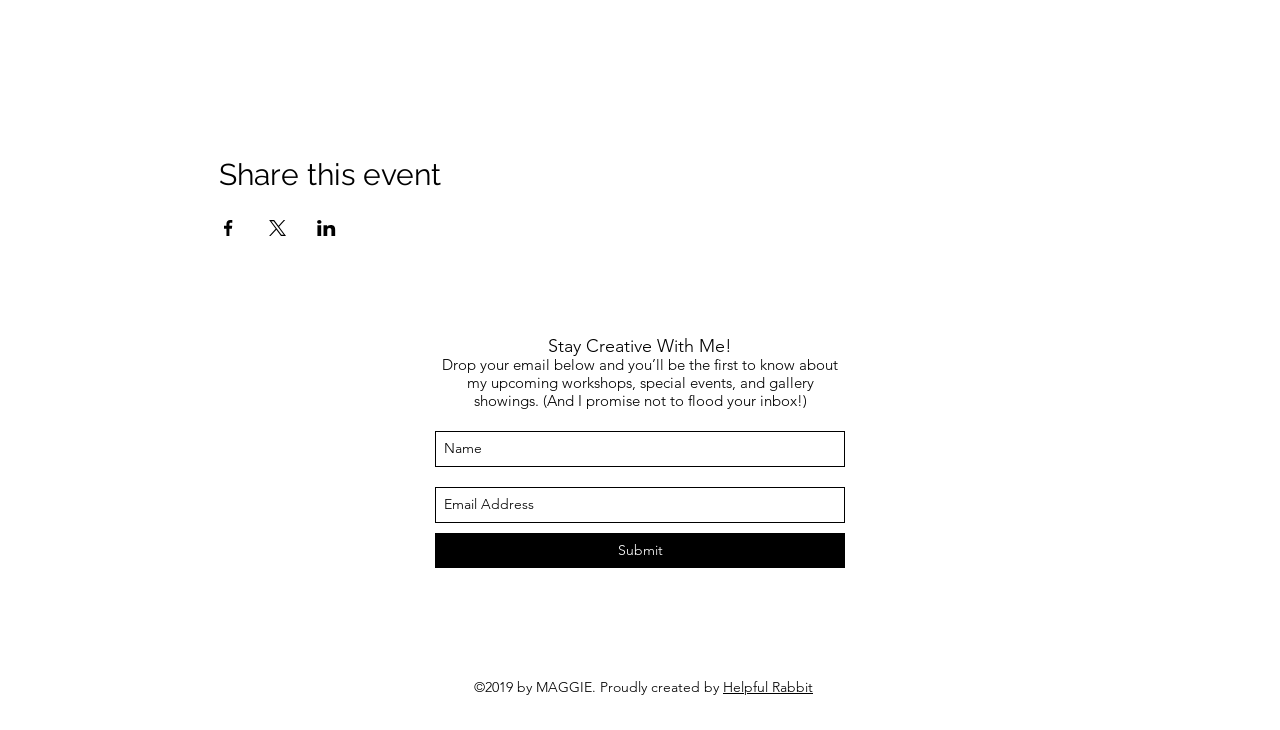Determine the bounding box for the UI element that matches this description: "aria-label="Email Address" name="email" placeholder="Email Address"".

[0.34, 0.667, 0.66, 0.716]